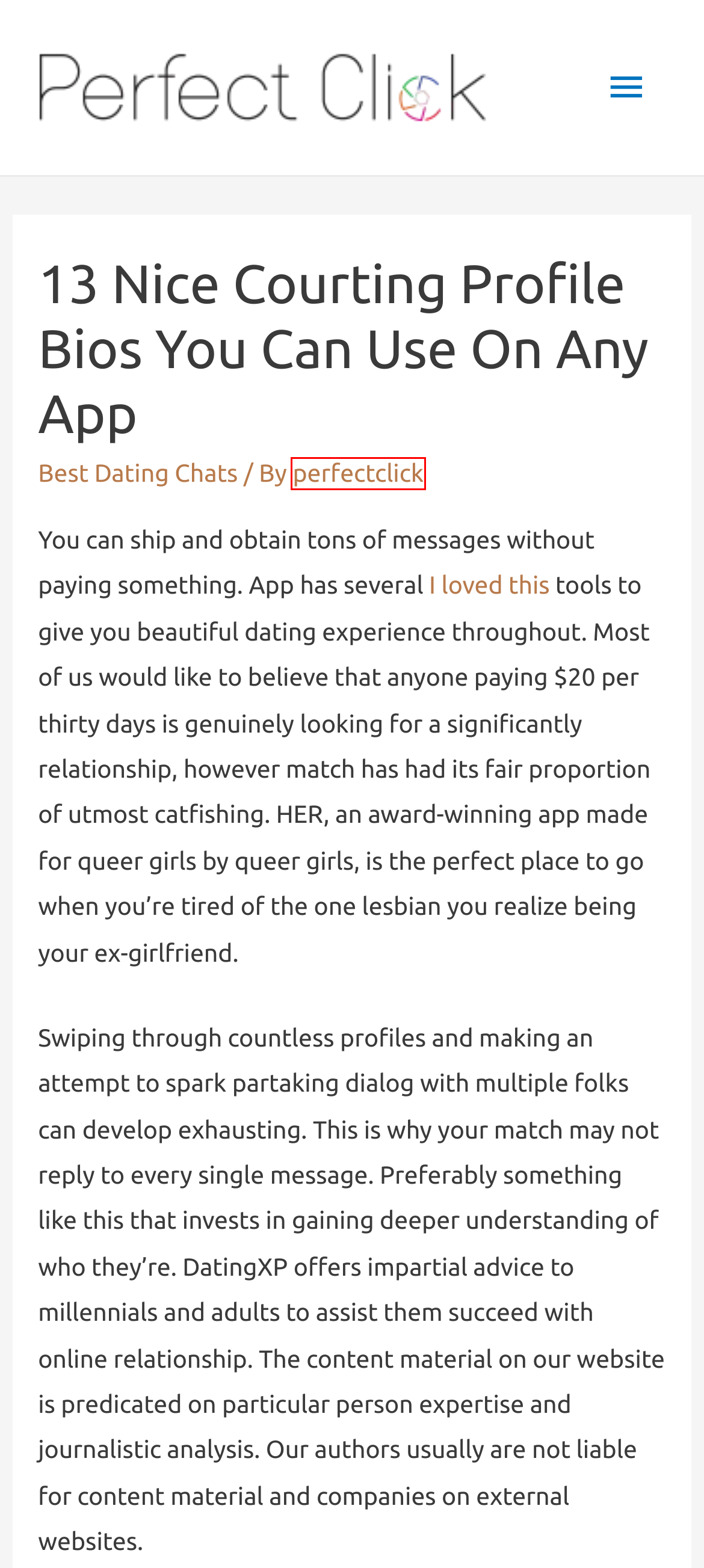Review the screenshot of a webpage that includes a red bounding box. Choose the most suitable webpage description that matches the new webpage after clicking the element within the red bounding box. Here are the candidates:
A. Dating Chat – Perfectclick
B. Best Hookup Sites – Perfectclick
C. perfectclick – Perfectclick
D. August 2022 – Perfectclick
E. Dating – Perfectclick
F. Hookup – Perfectclick
G. Hookup Sites – Perfectclick
H. Best Dating Chats – Perfectclick

C